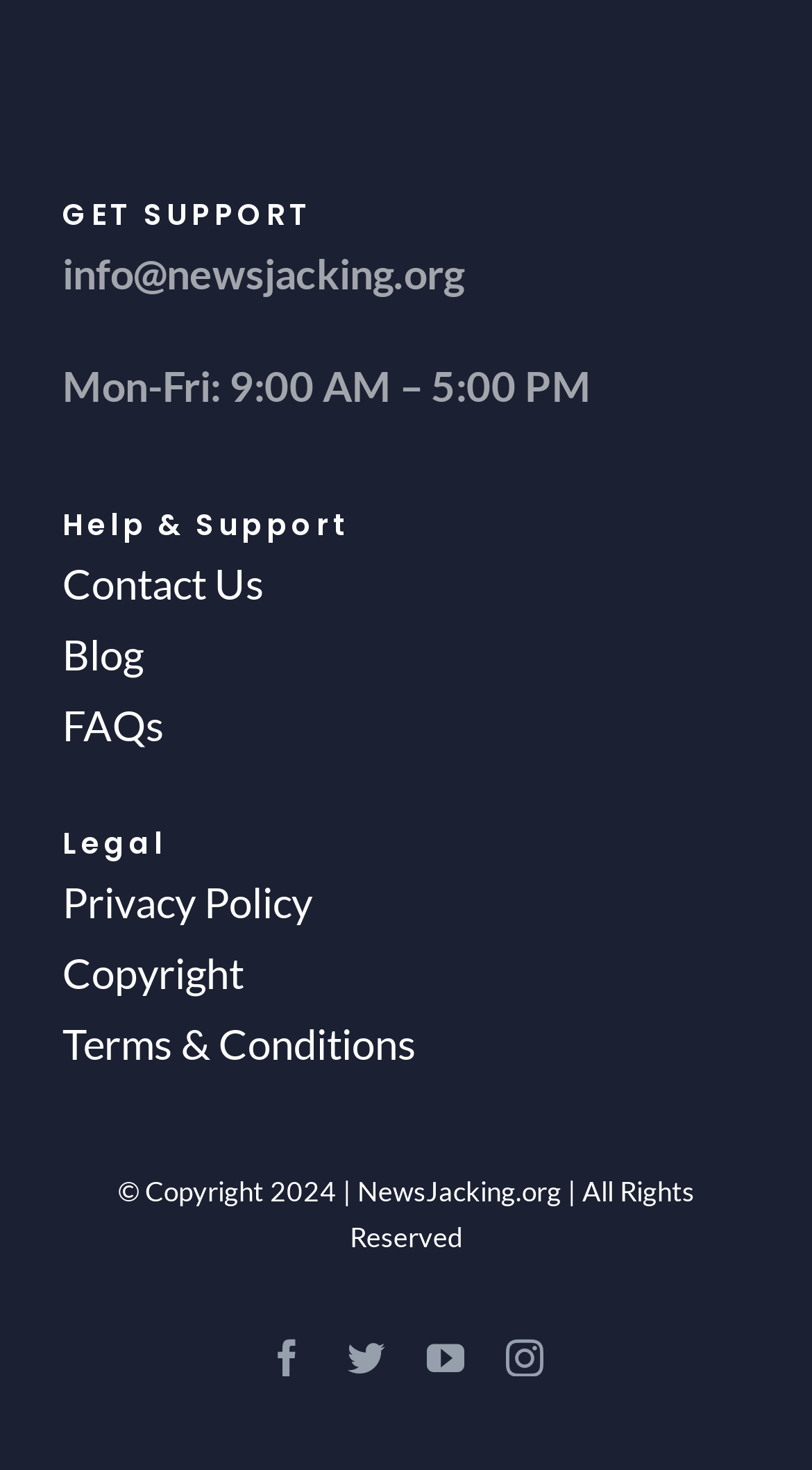Identify the bounding box coordinates of the section to be clicked to complete the task described by the following instruction: "Get support". The coordinates should be four float numbers between 0 and 1, formatted as [left, top, right, bottom].

[0.077, 0.132, 0.923, 0.162]